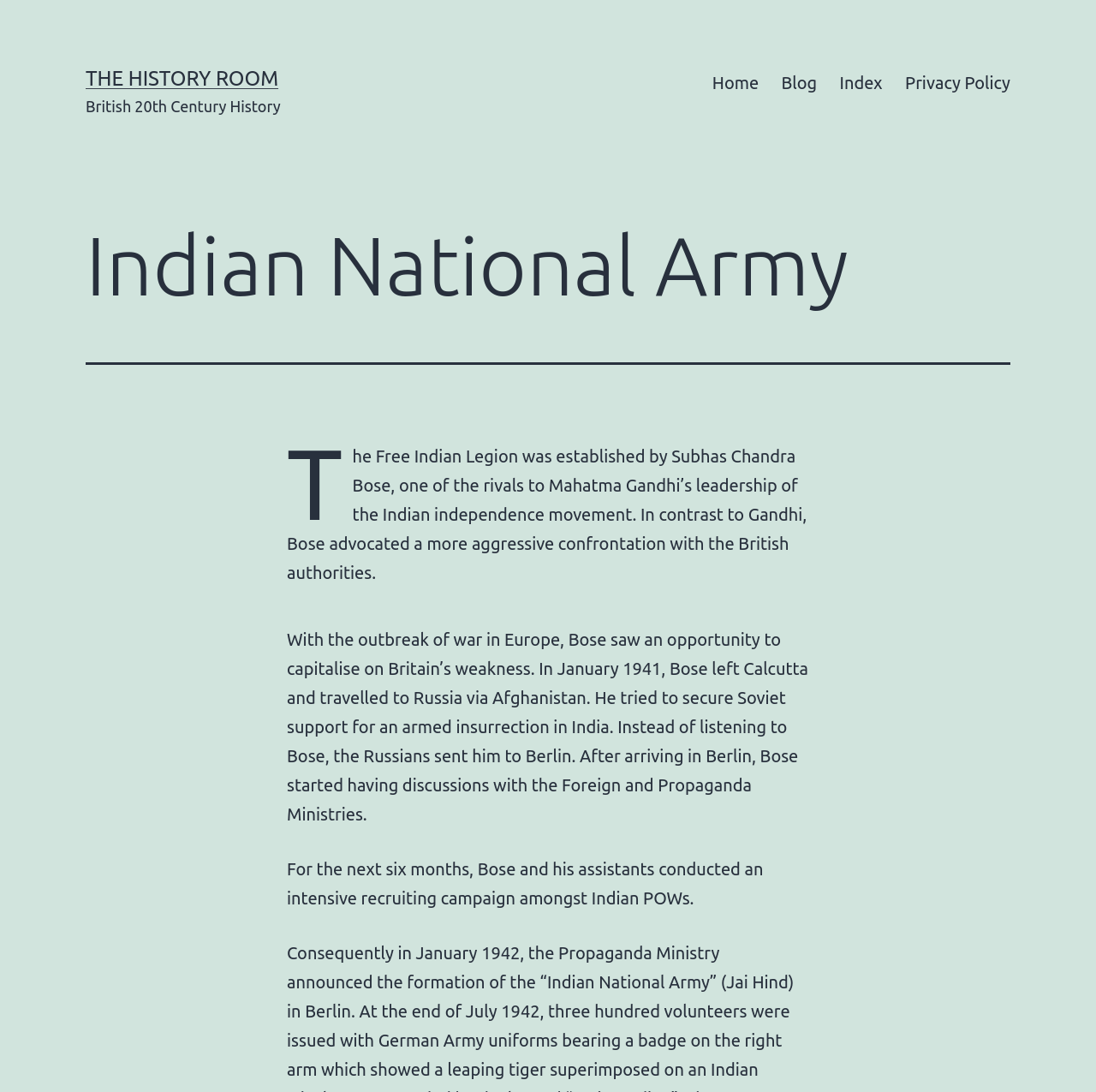Based on the image, please respond to the question with as much detail as possible:
What was Bose's goal in Berlin?

After arriving in Berlin, Bose started having discussions with the Foreign and Propaganda Ministries, as mentioned on the webpage, indicating his goal was to engage in talks with these ministries.